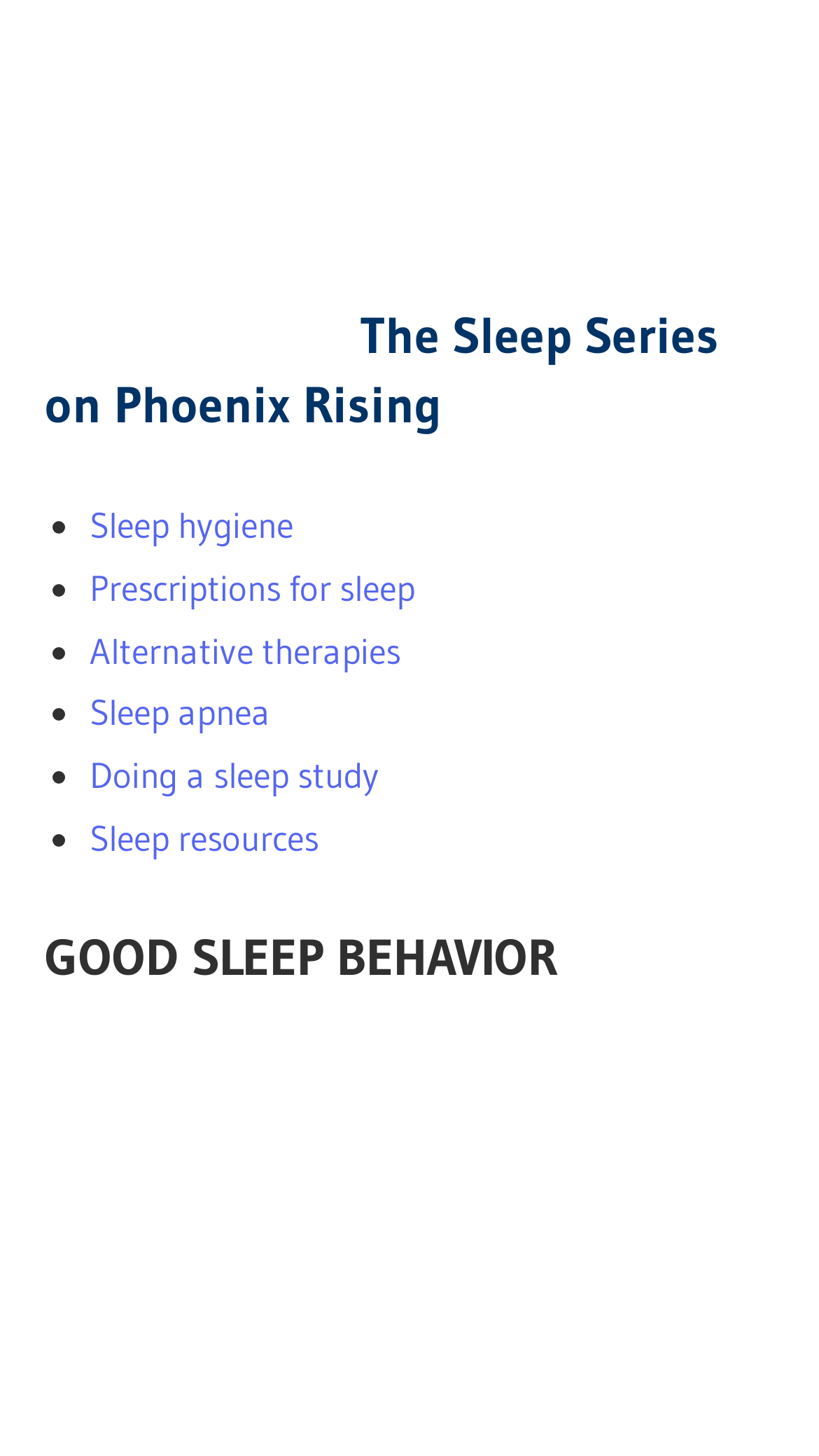How many sleep-related topics are listed?
Based on the image, answer the question with a single word or brief phrase.

5